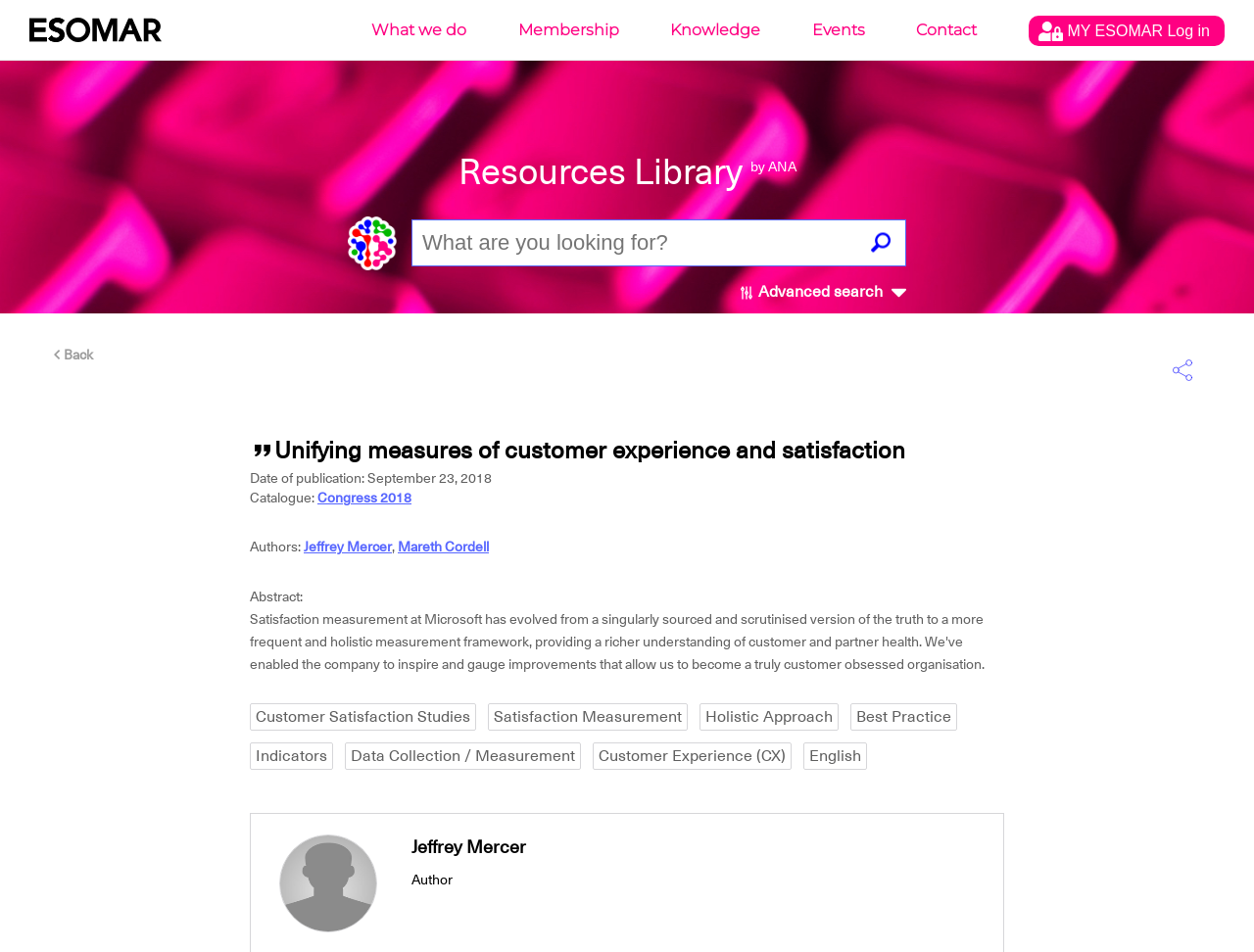What is the topic of the article?
Give a thorough and detailed response to the question.

The question asks for the topic of the article. By examining the webpage, we can find a heading element with the text 'Unifying measures of customer experience and satisfaction', which is likely the topic of the article.